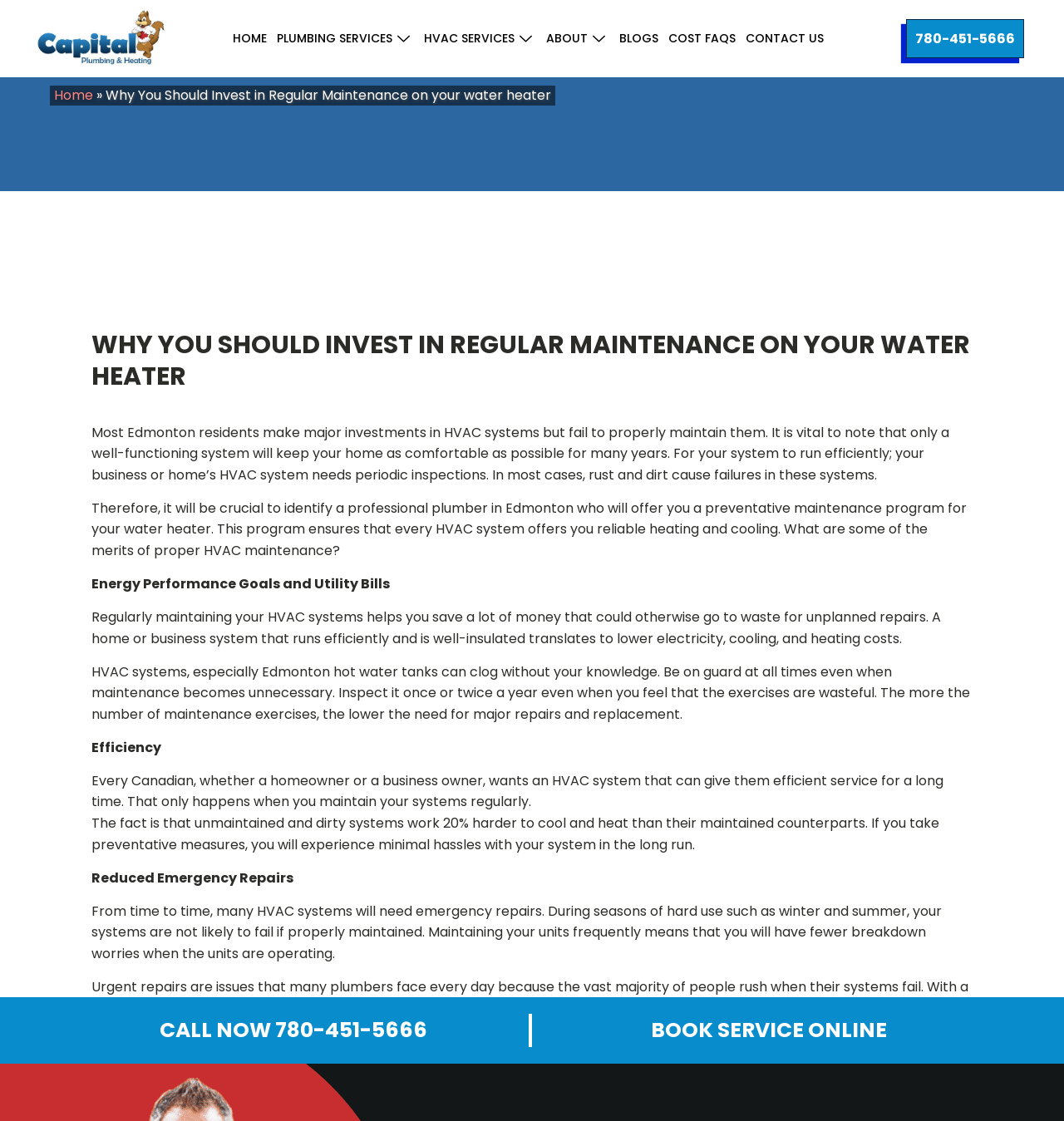Specify the bounding box coordinates of the element's region that should be clicked to achieve the following instruction: "Book service online". The bounding box coordinates consist of four float numbers between 0 and 1, in the format [left, top, right, bottom].

[0.612, 0.906, 0.834, 0.932]